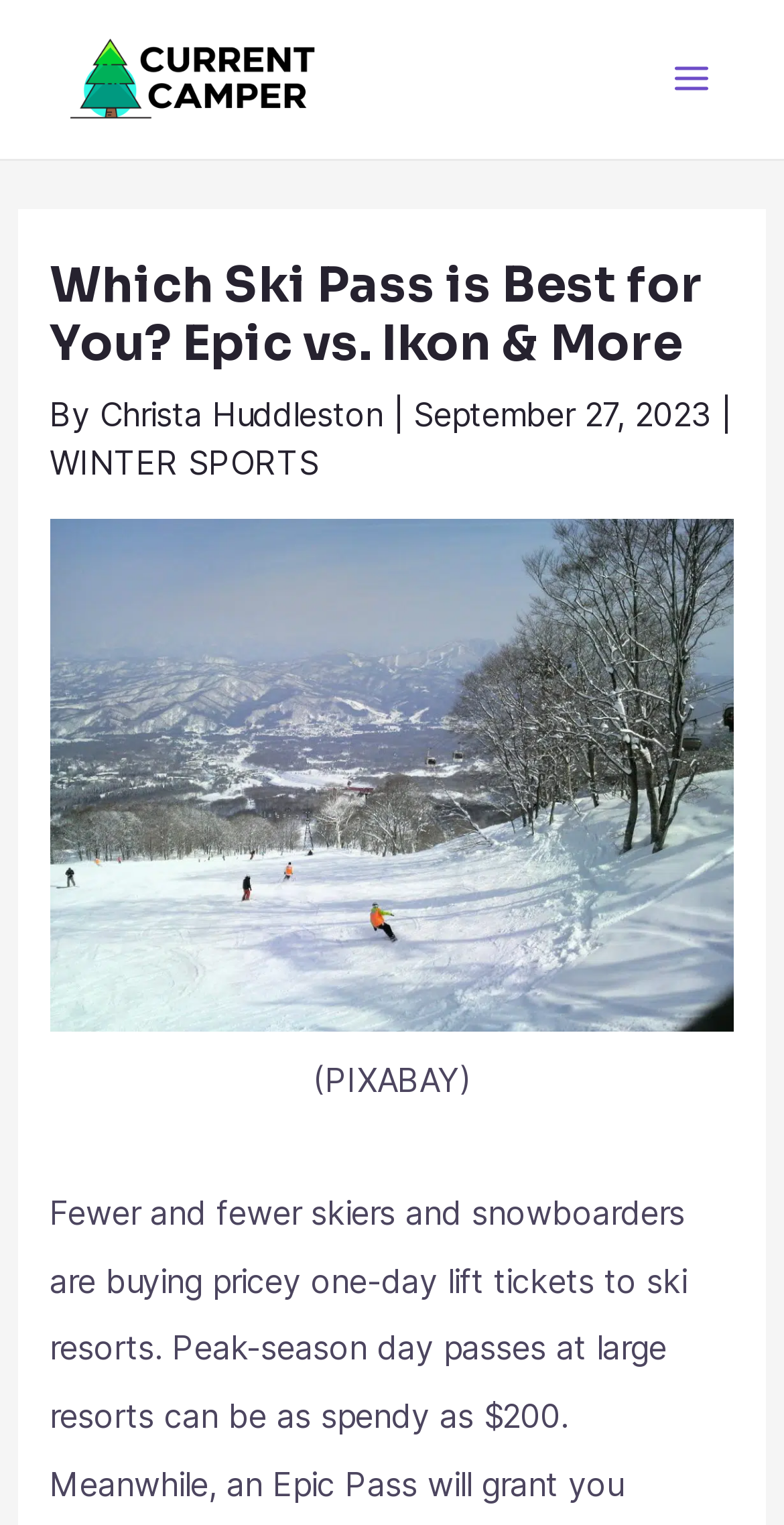Detail the webpage's structure and highlights in your description.

The webpage is about choosing the best ski pass, with a focus on comparing options like Epic and Ikon. At the top left, there is a link to "Current Camper" accompanied by a small image. On the top right, a "Main Menu" button is located, which contains an image and a header section.

The header section displays the title "Which Ski Pass is Best for You? Epic vs. Ikon & More" in a prominent font, followed by the author's name "Christa Huddleston" and the date "September 27, 2023". Below the title, there is a link to "WINTER SPORTS".

The main content of the page features a large image of people skiing in Japan, with a caption "(PIXABAY)" at the bottom. The image takes up most of the page's width and height, indicating that it is a central element of the webpage.